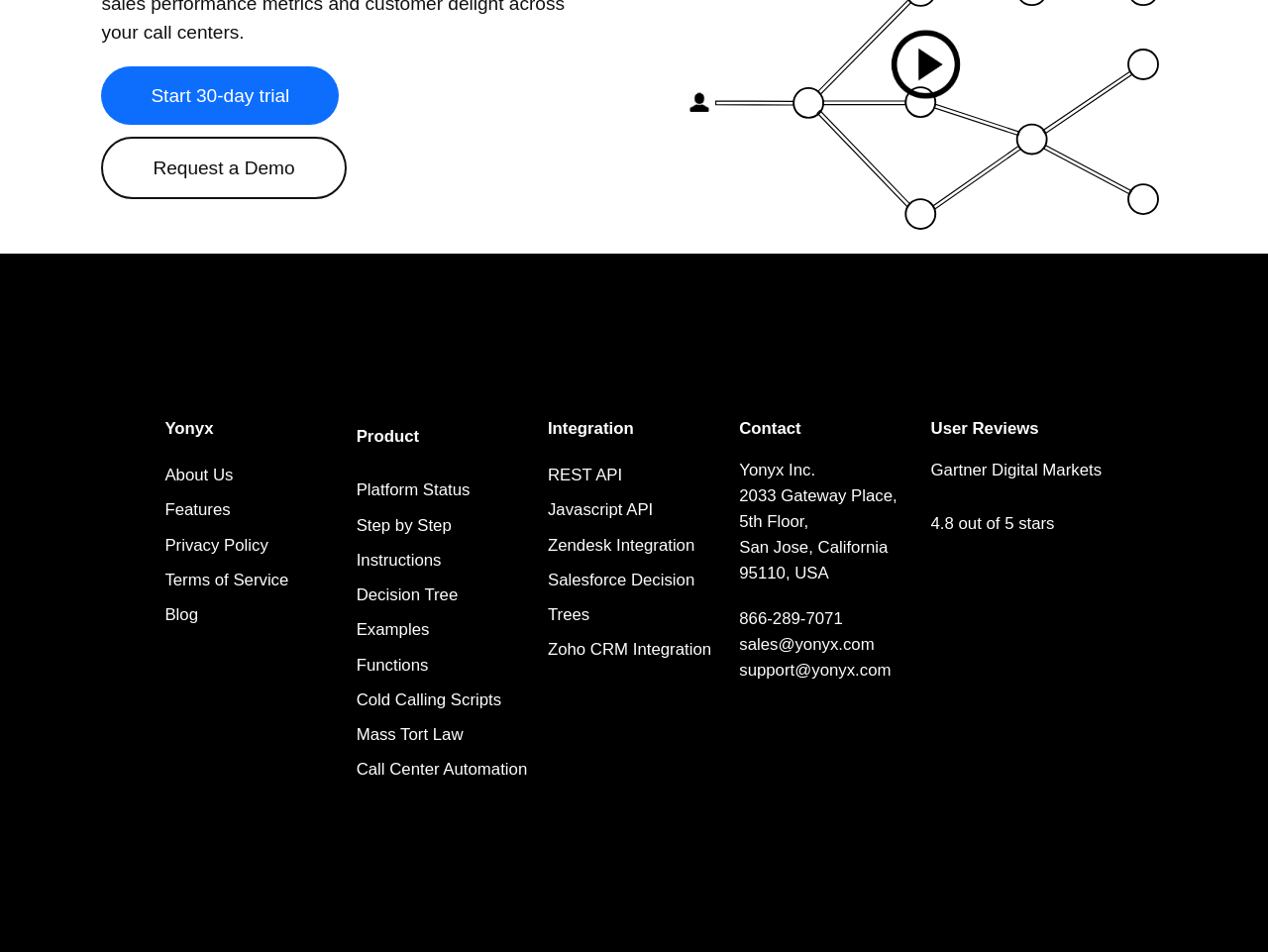Bounding box coordinates are specified in the format (top-left x, top-left y, bottom-right x, bottom-right y). All values are floating point numbers bounded between 0 and 1. Please provide the bounding box coordinate of the region this sentence describes: Step by Step Instructions

[0.281, 0.542, 0.356, 0.598]